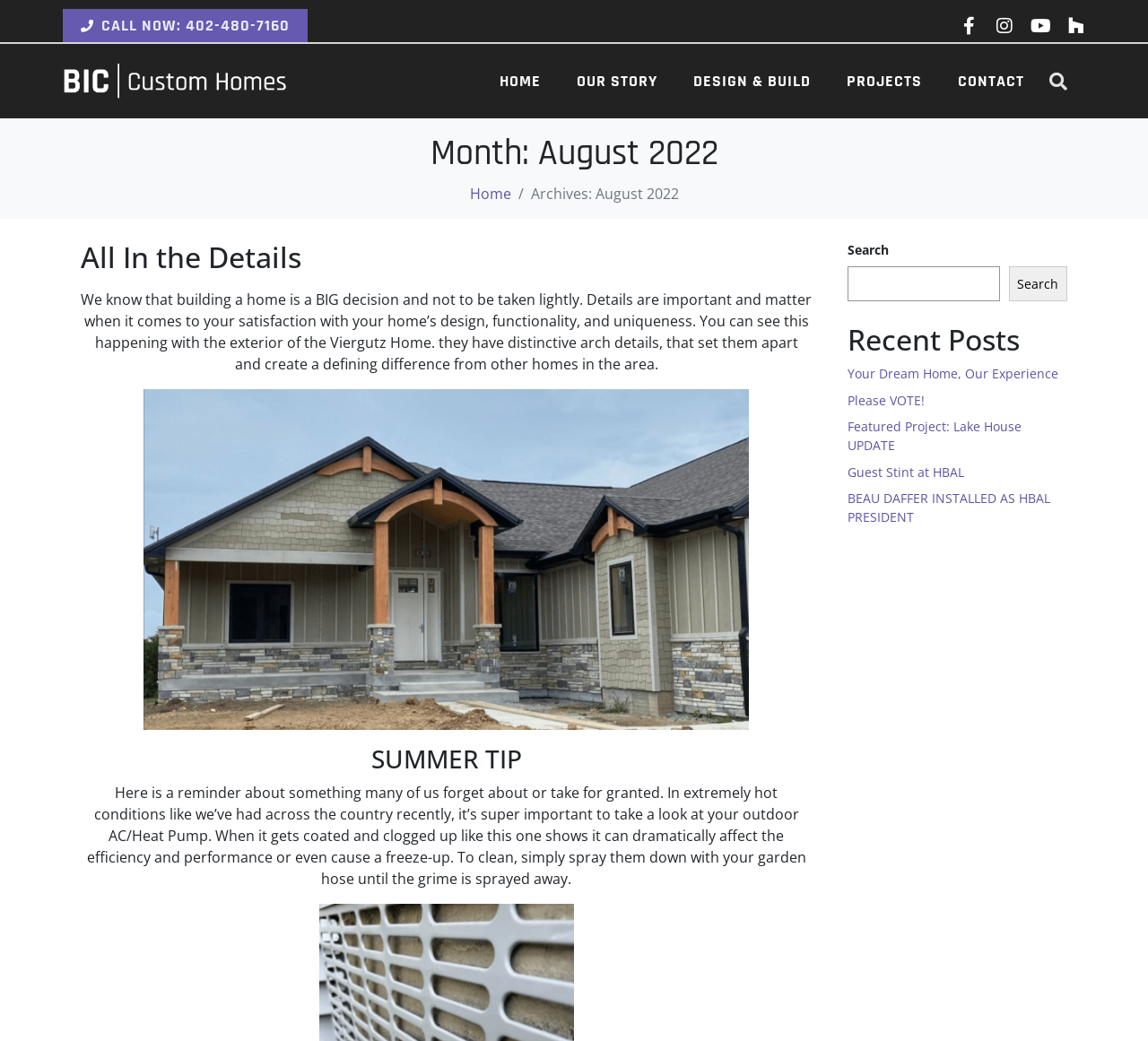What is the company name?
With the help of the image, please provide a detailed response to the question.

The company name can be found in the top-left corner of the webpage, where it says 'August 2022 - BIC Custom Homes'. It is also mentioned in the link 'BIC Custom Homes' with the image of the company logo.